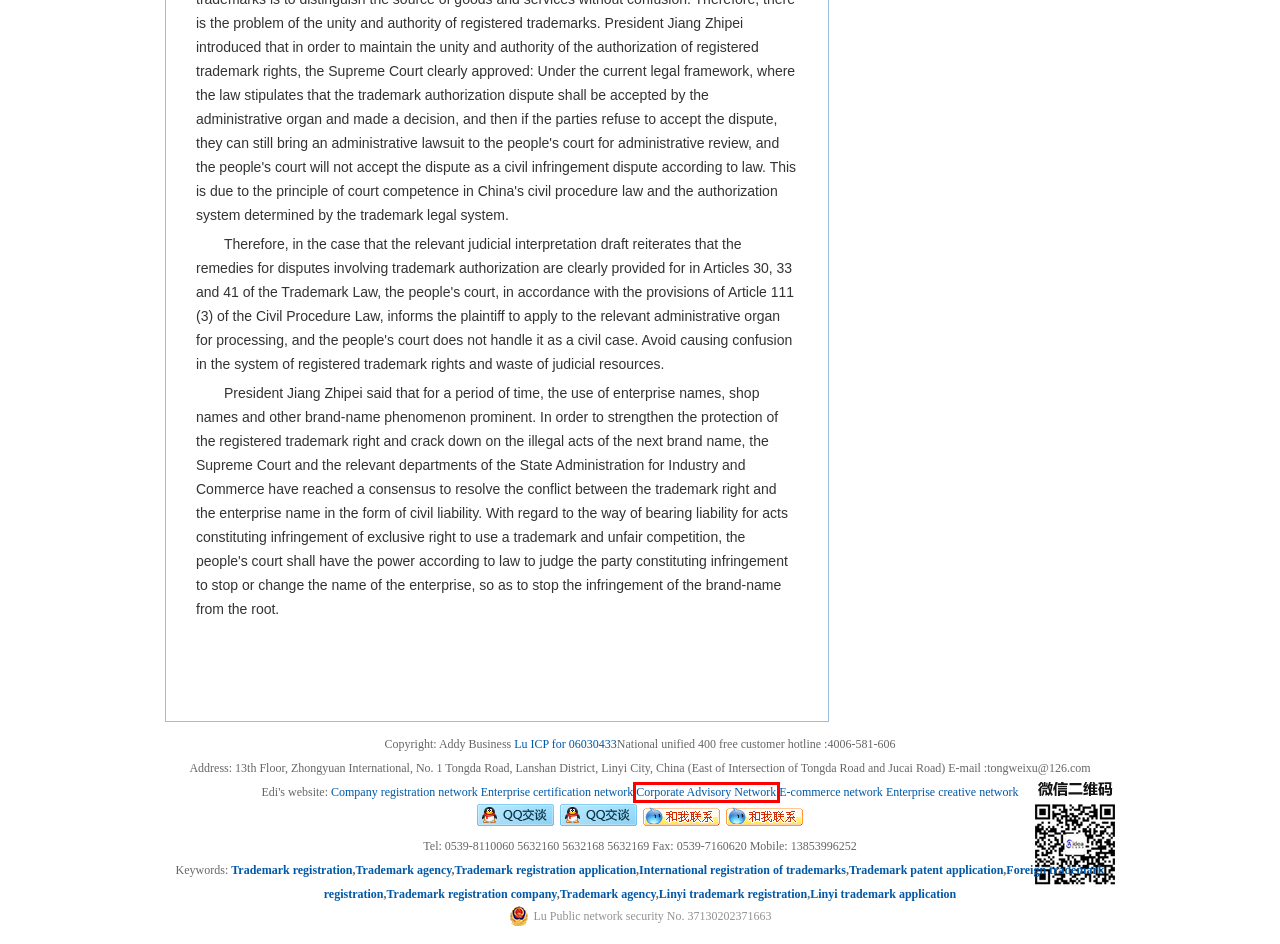You have received a screenshot of a webpage with a red bounding box indicating a UI element. Please determine the most fitting webpage description that matches the new webpage after clicking on the indicated element. The choices are:
A. 商标申请注册指南 -临沂商标申请|临沂商标注册|商标注册查询|商标注册流程|商标注册费用|注册商标查询|注册商标要多少钱|如何注册商标-艾迪商务商标咨询服务网
B. 怎样保护商标专用权？-临沂商标申请|临沂商标注册|商标注册查询|商标注册流程|商标注册费用|注册商标查询|注册商标要多少钱|如何注册商标-艾迪商务商标咨询服务网
C. 全国互联网安全管理平台
D. 商标已经被别人申请注册了怎么办？-临沂商标申请|临沂商标注册|商标注册查询|商标注册流程|商标注册费用|注册商标查询|注册商标要多少钱|如何注册商标-艾迪商务商标咨询服务网
E. 管理咨询,公司管理咨询,行业管理咨询-艾迪商务
F. 商标是不是核准申请在先的？-临沂商标申请|临沂商标注册|商标注册查询|商标注册流程|商标注册费用|注册商标查询|注册商标要多少钱|如何注册商标-艾迪商务商标咨询服务网
G. wpa
H. 几种不同类别的产品能不能只注册一个商标？-临沂商标申请|临沂商标注册|商标注册查询|商标注册流程|商标注册费用|注册商标查询|注册商标要多少钱|如何注册商标-艾迪商务商标咨询服务网

E